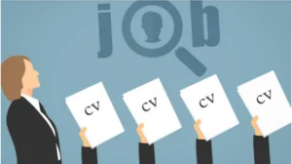Provide your answer in one word or a succinct phrase for the question: 
What is the context of the discussion related to the image?

workforce demands in Poland